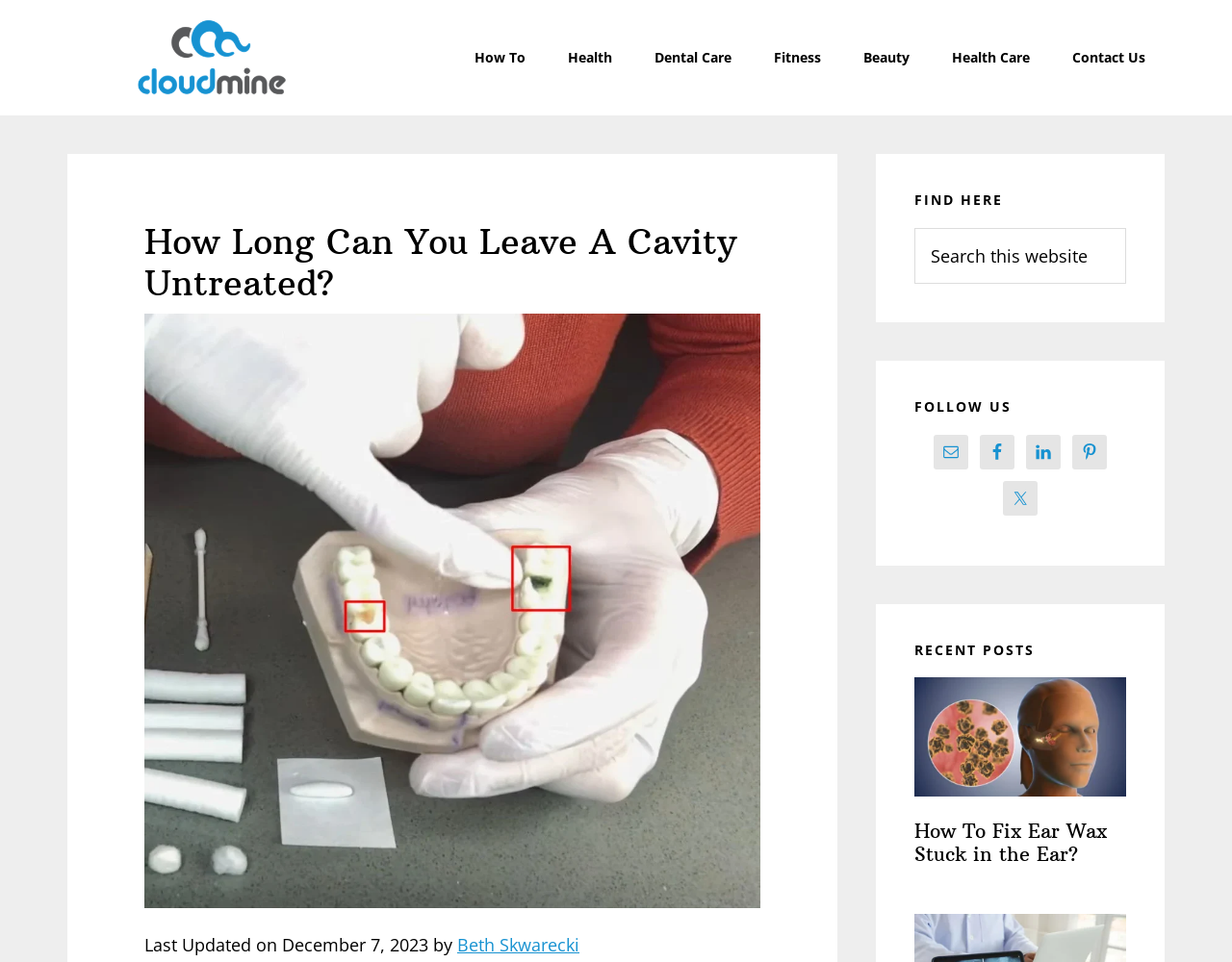Please determine the bounding box of the UI element that matches this description: LinkedIn. The coordinates should be given as (top-left x, top-left y, bottom-right x, bottom-right y), with all values between 0 and 1.

[0.833, 0.452, 0.861, 0.488]